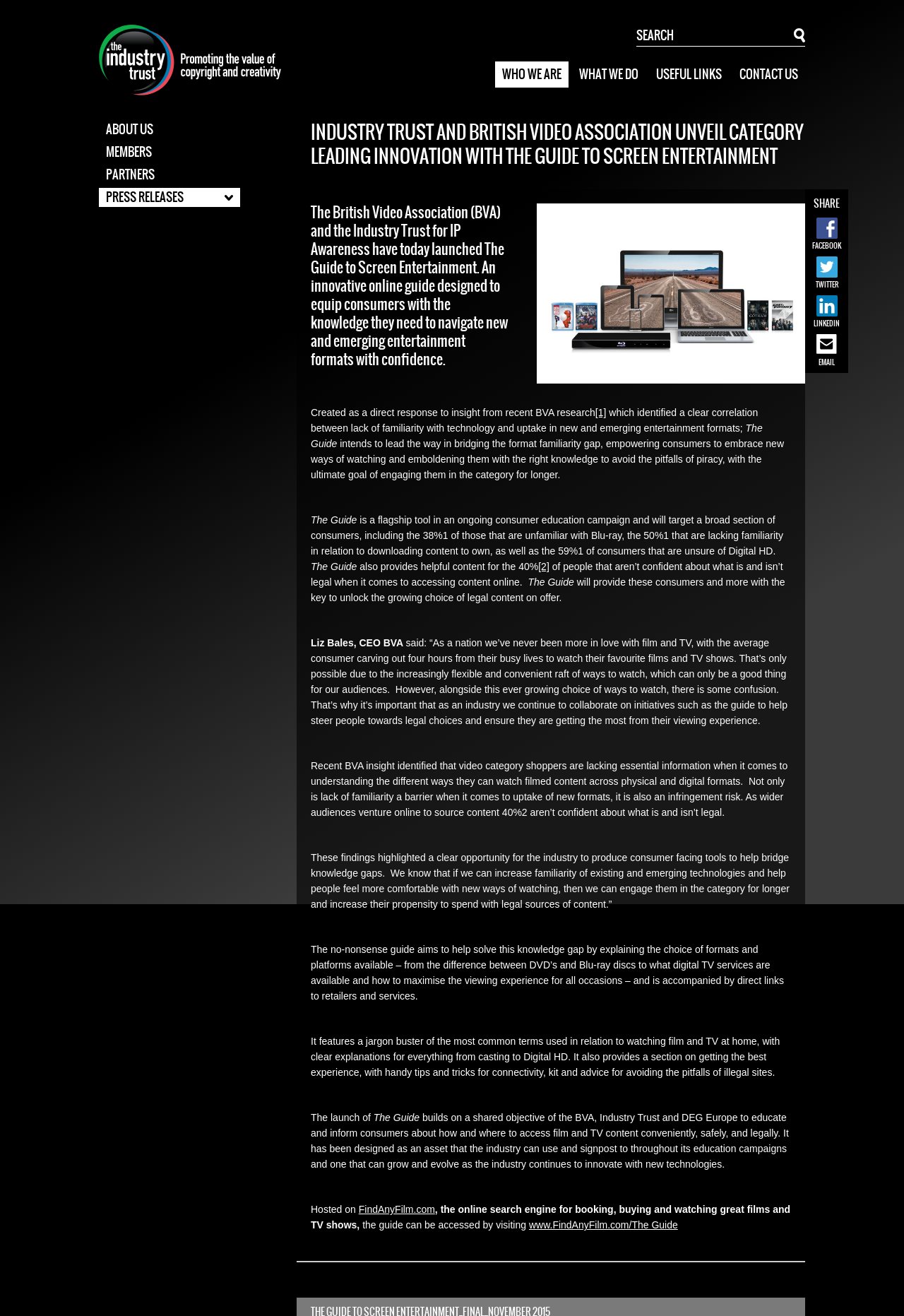Provide a comprehensive description of the webpage.

The webpage is about the launch of "The Guide to Screen Entertainment", an innovative online guide designed to educate consumers about new and emerging entertainment formats. At the top of the page, there is a search bar with a "SEARCH" label and a "Go" button. Below the search bar, there are several links to different sections of the website, including "WHO WE ARE", "WHAT WE DO", "USEFUL LINKS", and "CONTACT US".

The main content of the page is divided into several sections. The first section has a heading that announces the launch of "The Guide to Screen Entertainment" and provides a brief overview of the guide's purpose. Below the heading, there is a block of text that explains the guide's objectives and target audience.

The next section features a quote from Liz Bales, CEO of the British Video Association, discussing the importance of educating consumers about legal ways to access film and TV content. This section is followed by a block of text that highlights the findings of recent BVA research, which identified a lack of familiarity with technology as a barrier to uptake of new formats.

The following sections provide more information about the guide, including its features and objectives. The guide aims to help consumers understand the different ways they can watch filmed content across physical and digital formats, and provides a jargon buster of common terms used in relation to watching film and TV at home. It also offers tips and tricks for getting the best viewing experience and avoiding illegal sites.

At the bottom of the page, there are links to share the guide on social media platforms, including Facebook, Twitter, LinkedIn, and email. The guide is hosted on FindAnyFilm.com, an online search engine for booking, buying, and watching great films and TV shows.